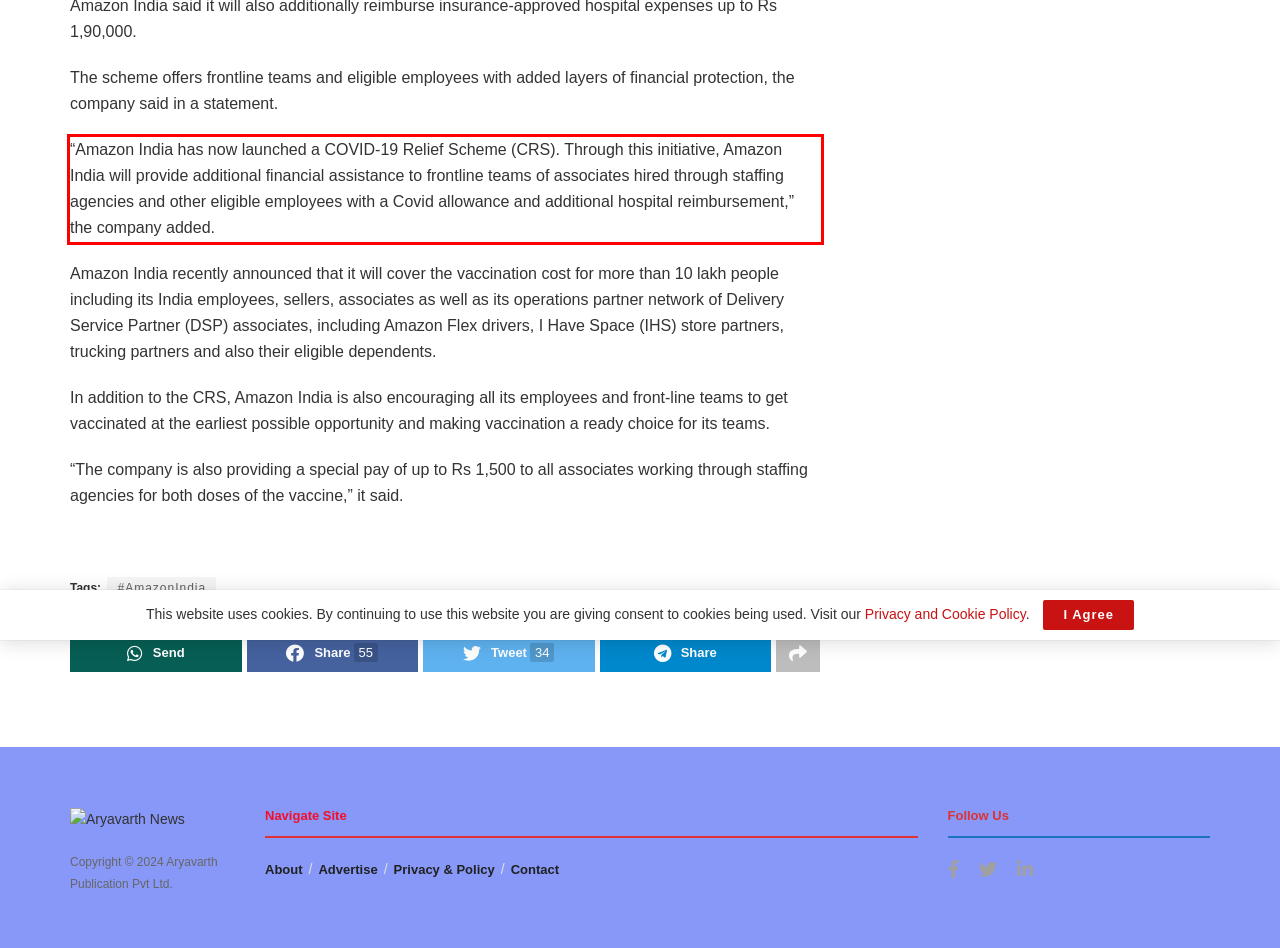Please examine the webpage screenshot and extract the text within the red bounding box using OCR.

“Amazon India has now launched a COVID-19 Relief Scheme (CRS). Through this initiative, Amazon India will provide additional financial assistance to frontline teams of associates hired through staffing agencies and other eligible employees with a Covid allowance and additional hospital reimbursement,” the company added.